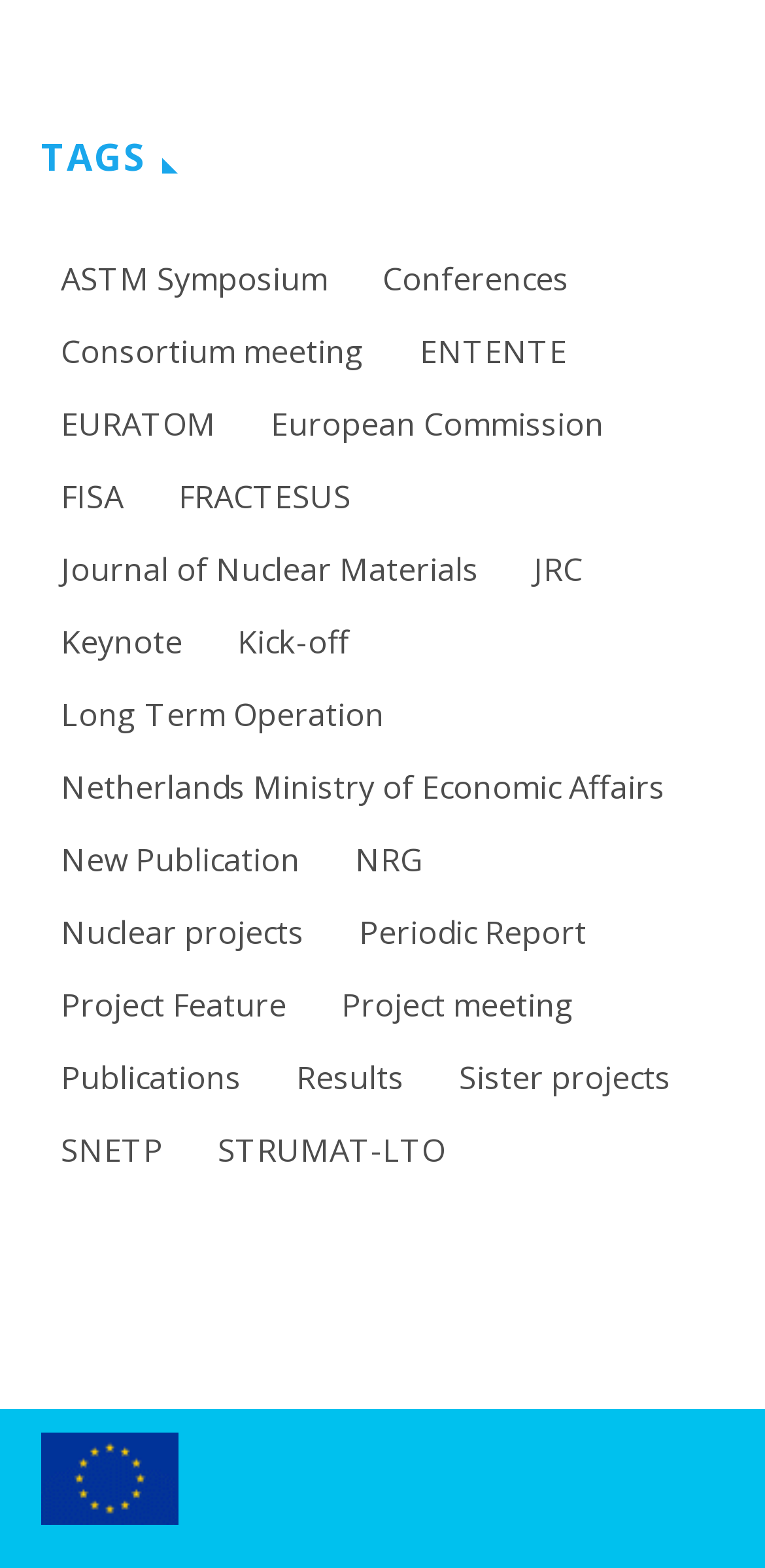Given the description: "hyperrealism", determine the bounding box coordinates of the UI element. The coordinates should be formatted as four float numbers between 0 and 1, [left, top, right, bottom].

None